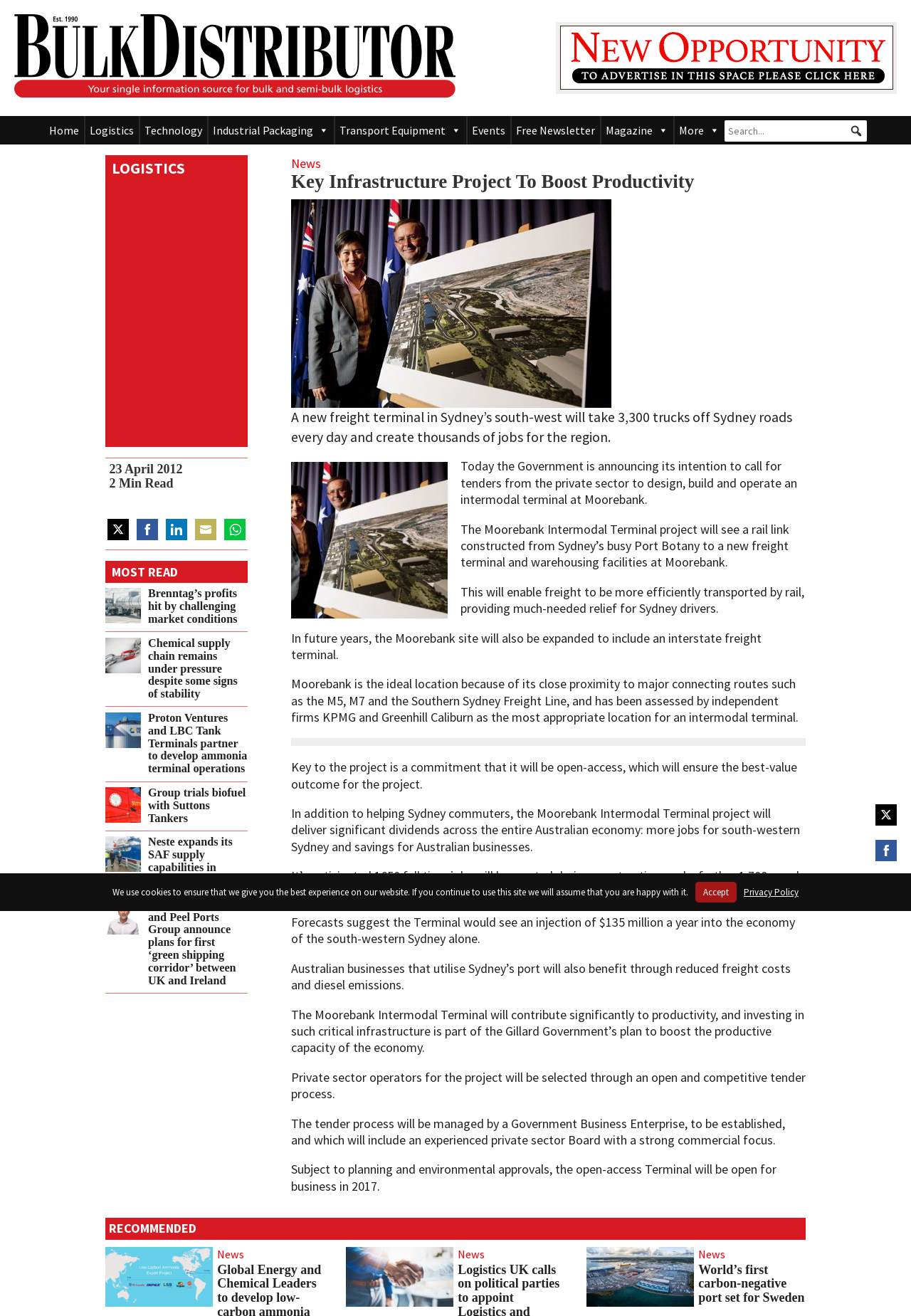Using the provided element description "Home", determine the bounding box coordinates of the UI element.

[0.048, 0.088, 0.092, 0.11]